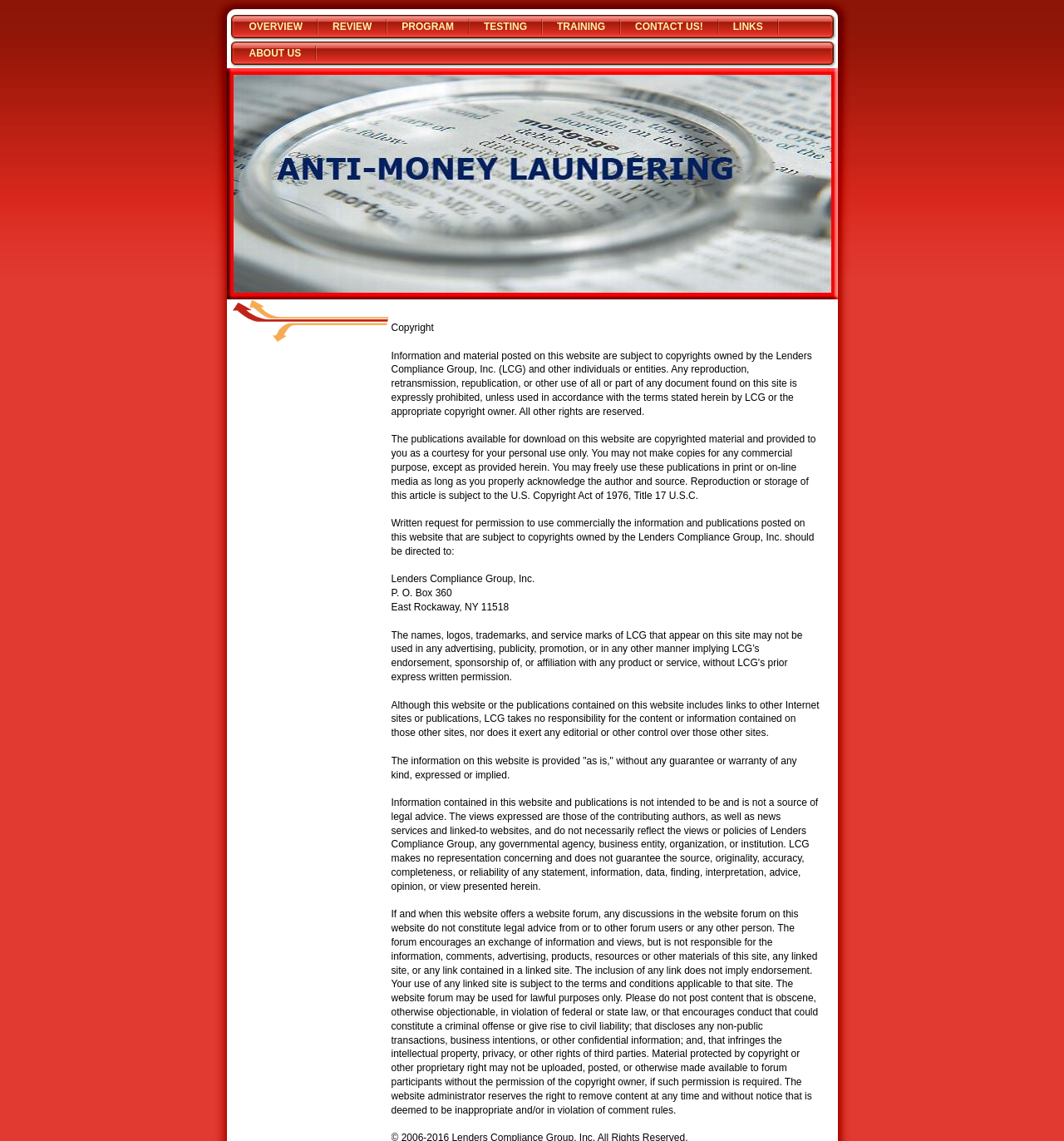What is the copyright policy of this website?
Please look at the screenshot and answer in one word or a short phrase.

Personal use only